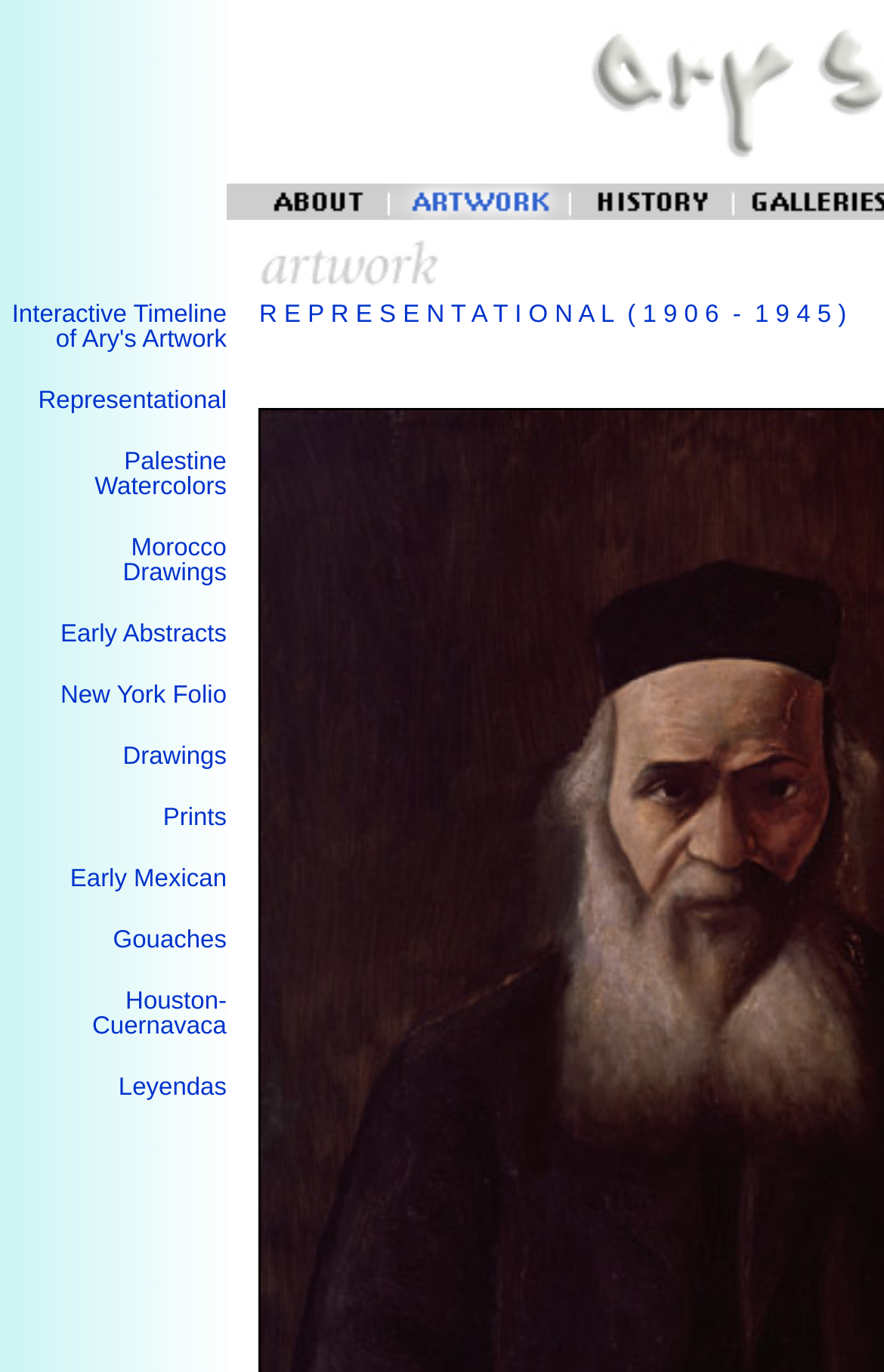Provide the bounding box coordinates of the HTML element this sentence describes: "Morocco Drawings".

[0.139, 0.39, 0.256, 0.428]